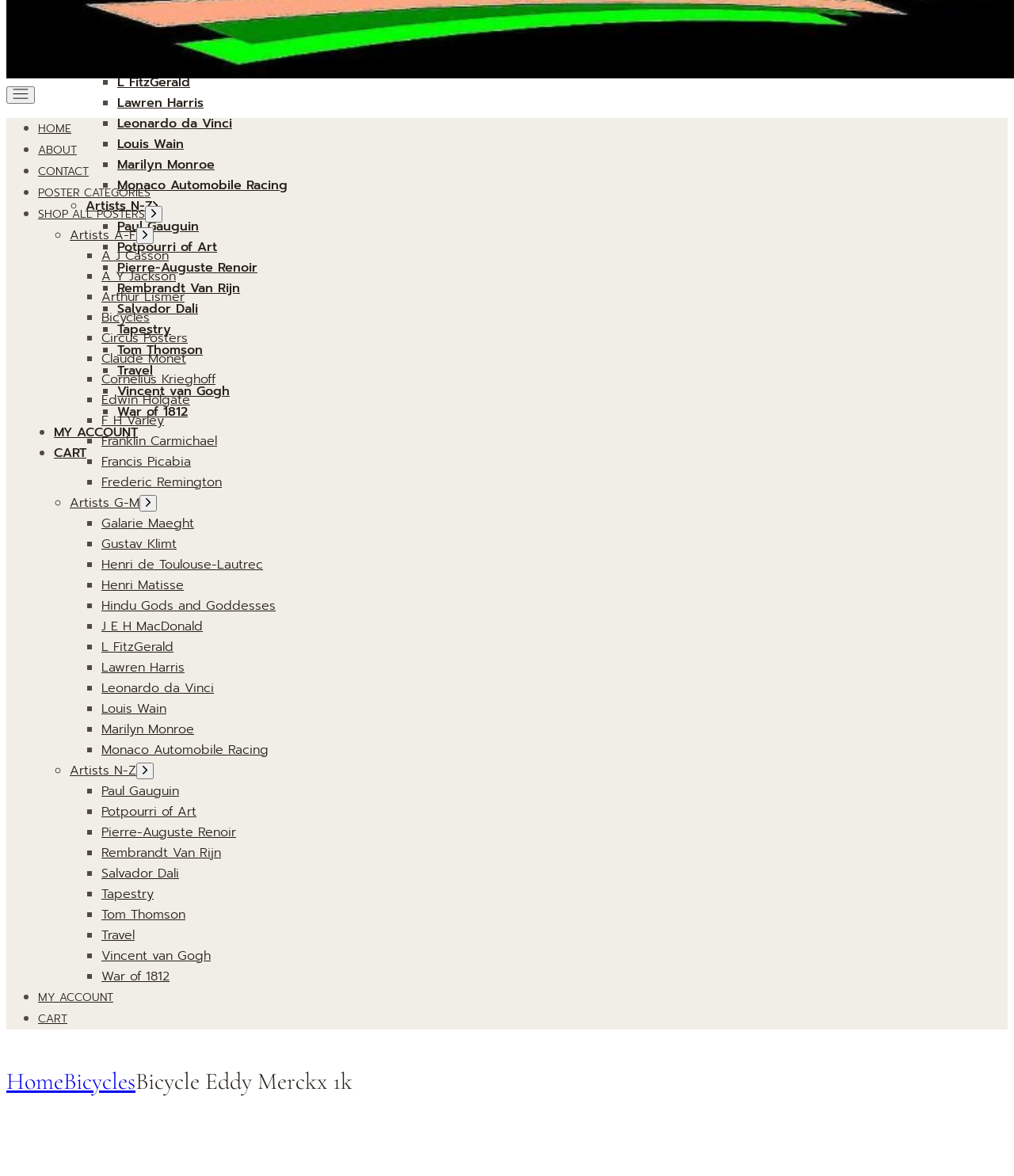Based on the element description: "Galarie Maeght", identify the bounding box coordinates for this UI element. The coordinates must be four float numbers between 0 and 1, listed as [left, top, right, bottom].

[0.1, 0.437, 0.191, 0.453]